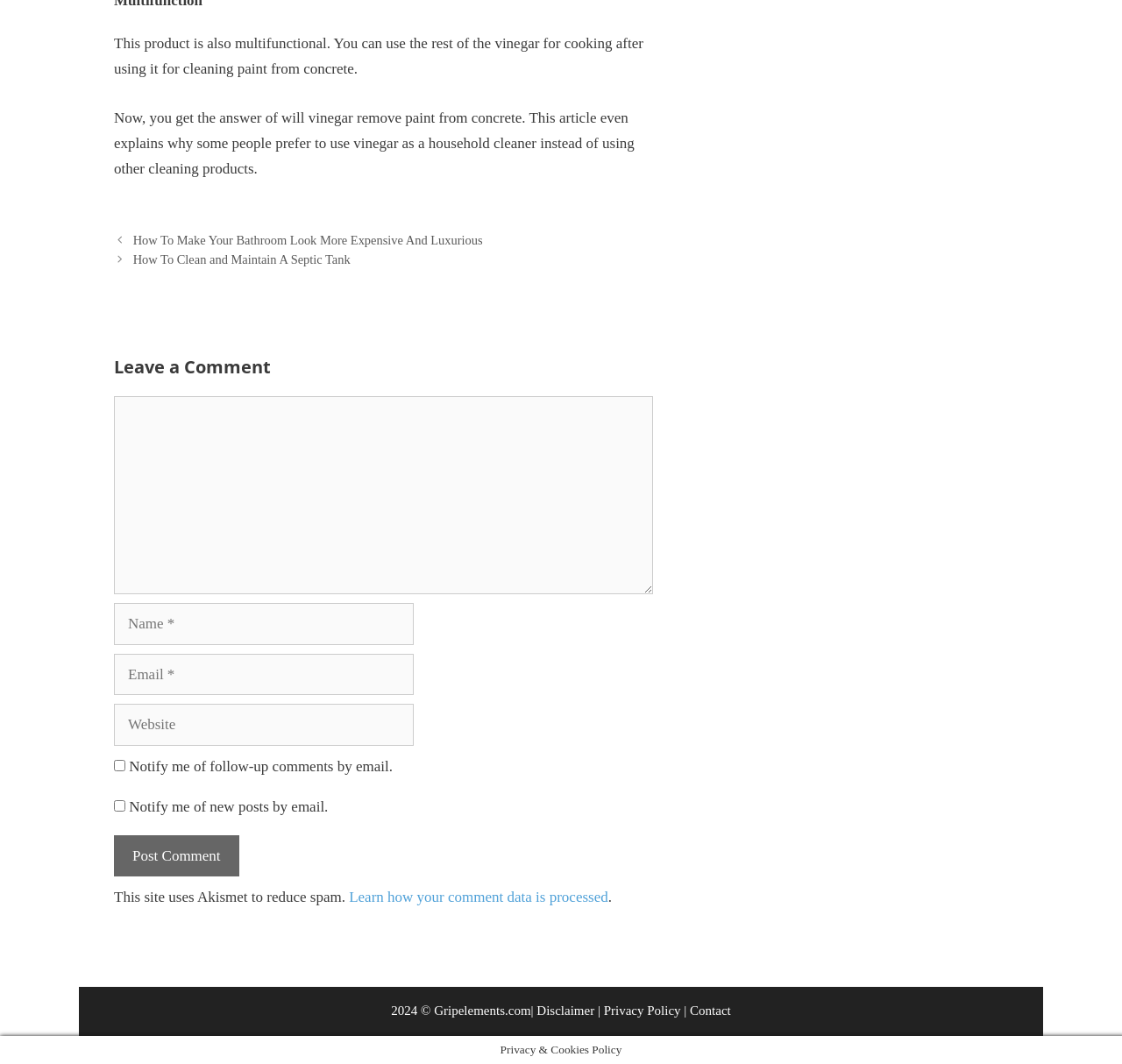What is the topic of the article mentioned in the link 'How To Make Your Bathroom Look More Expensive And Luxurious'?
Please use the image to deliver a detailed and complete answer.

The link 'How To Make Your Bathroom Look More Expensive And Luxurious' suggests that the article is about bathroom decoration and renovation, and it provides tips and ideas on how to make a bathroom look more luxurious and expensive.